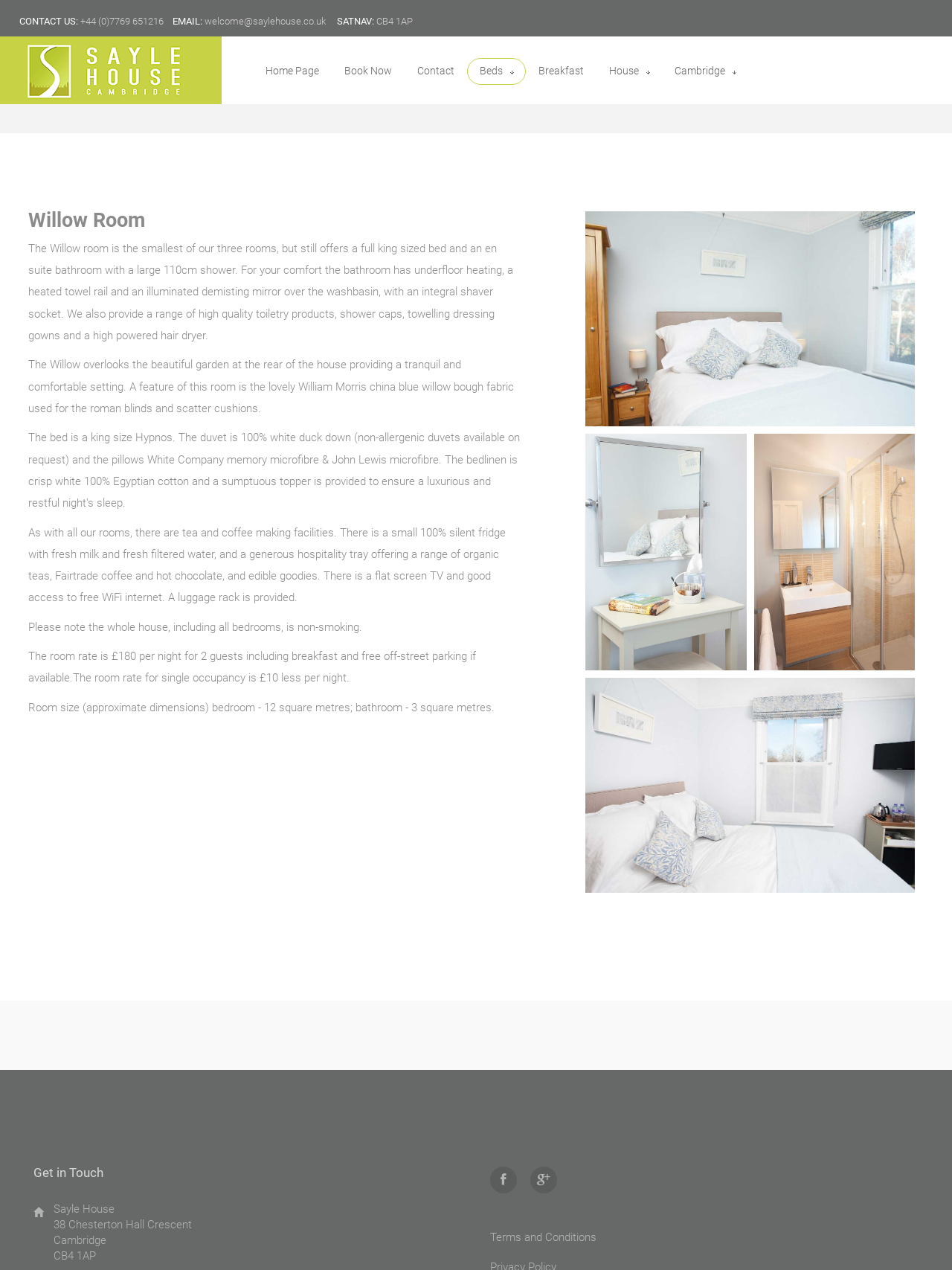Provide the bounding box coordinates for the specified HTML element described in this description: "Zoom Image". The coordinates should be four float numbers ranging from 0 to 1, in the format [left, top, right, bottom].

[0.818, 0.402, 0.929, 0.422]